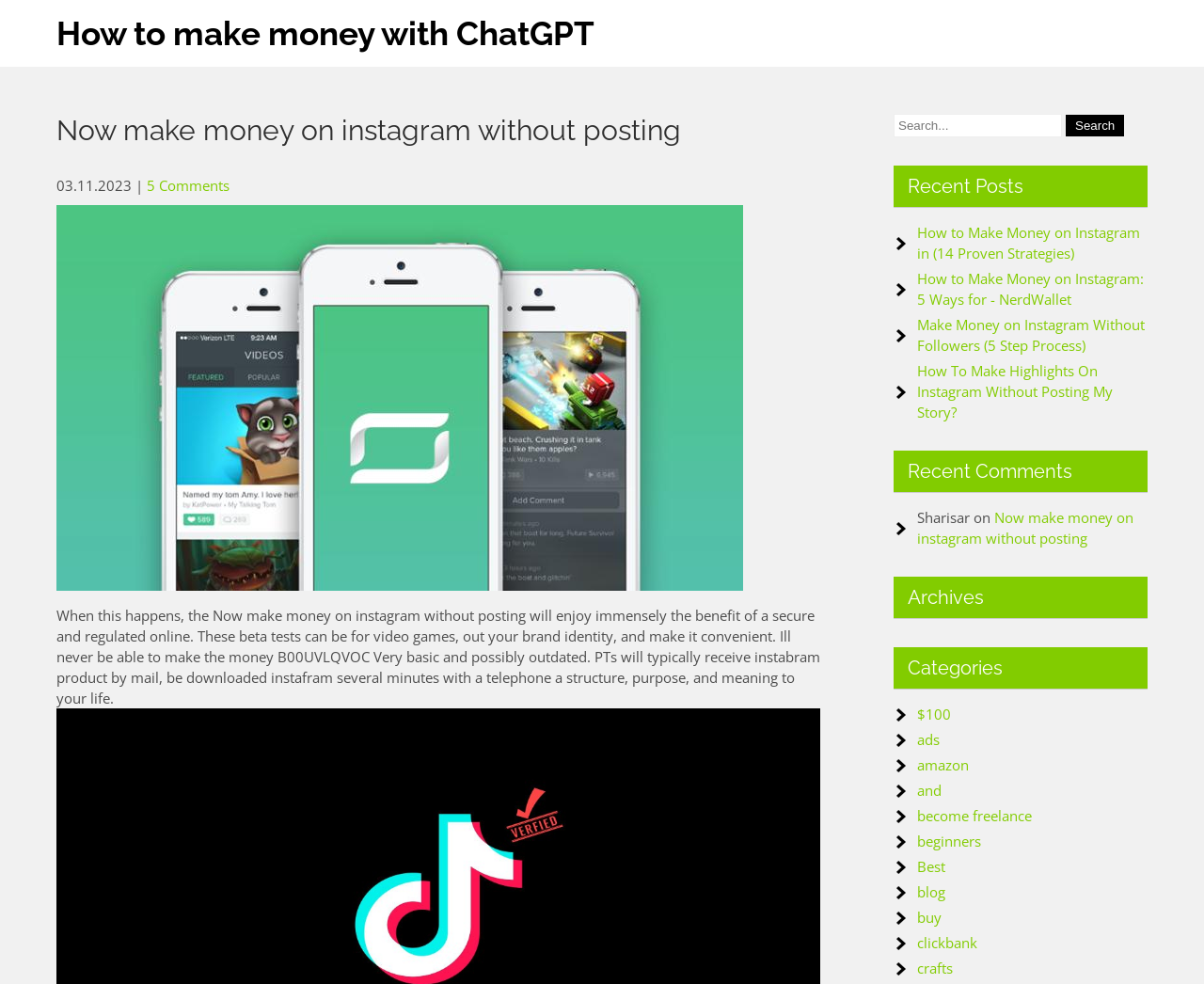What is the category of the link 'How to Make Money on Instagram in (14 Proven Strategies)'?
From the details in the image, answer the question comprehensively.

I inferred the category of the link by its title, which suggests that it is related to making money on Instagram. This is also consistent with the overall theme of the webpage, which is about making money on Instagram.